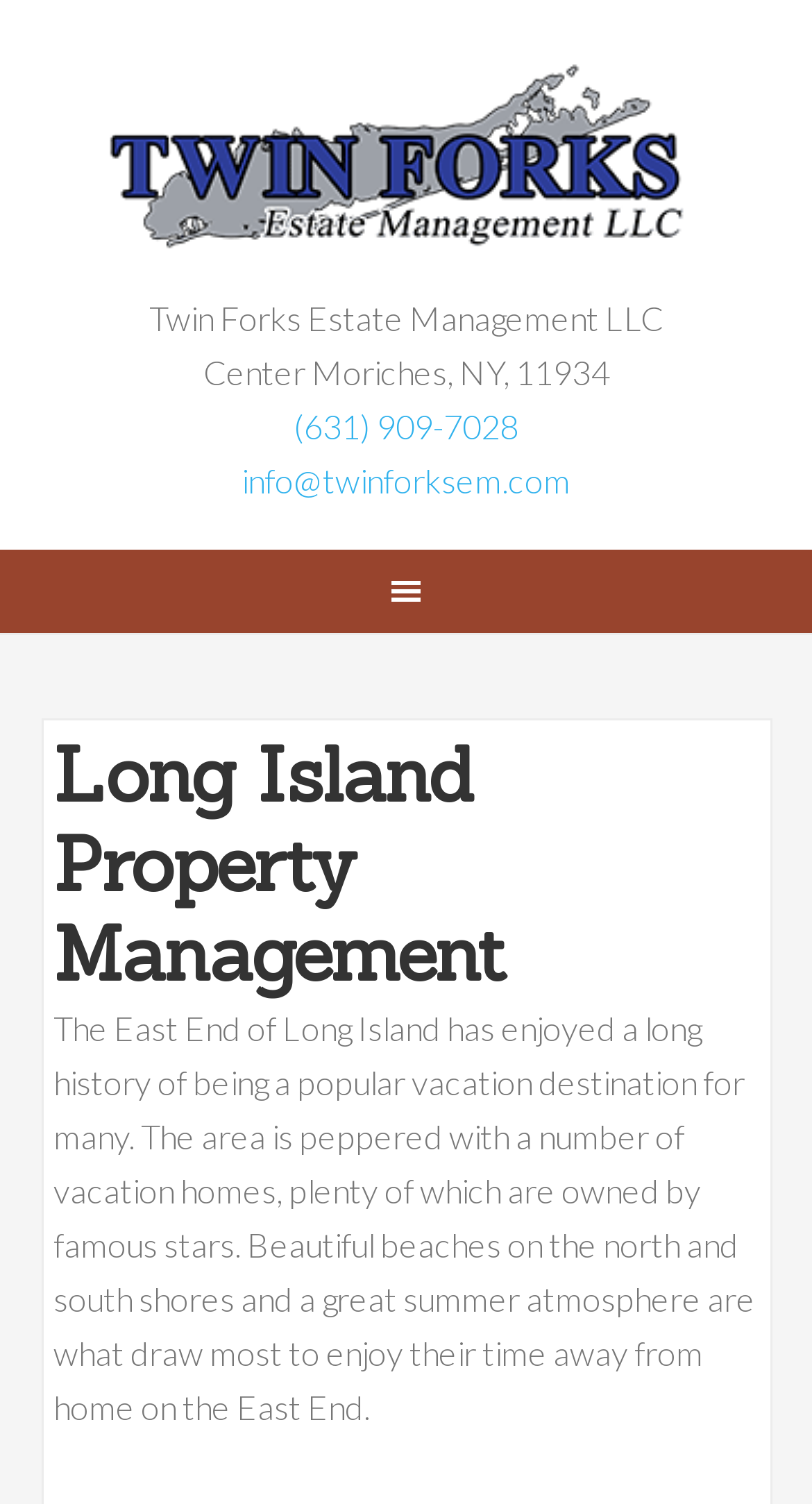Reply to the question with a single word or phrase:
What is the location of the company?

Center Moriches, NY, 11934